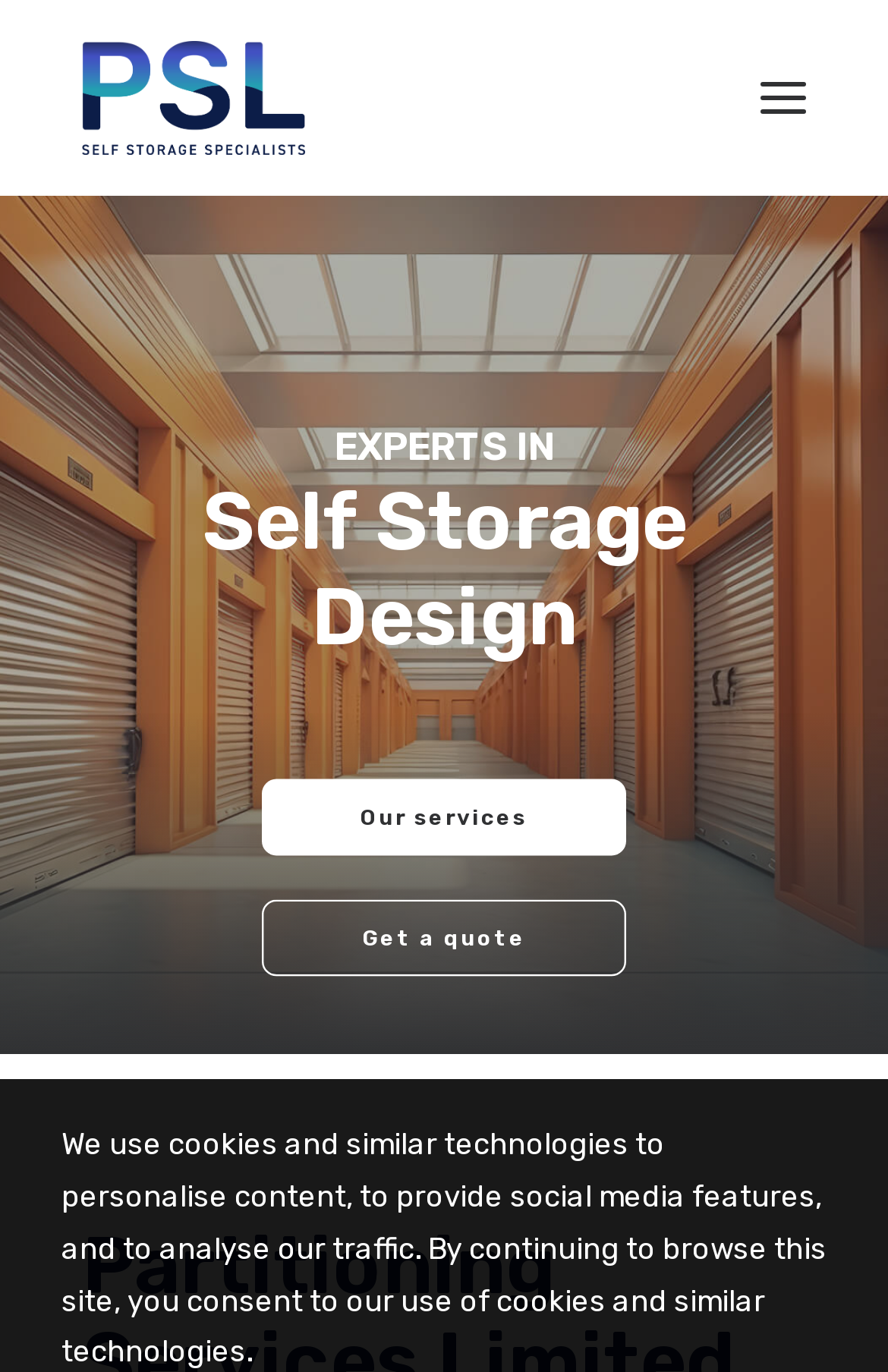Given the element description Our services, predict the bounding box coordinates for the UI element in the webpage screenshot. The format should be (top-left x, top-left y, bottom-right x, bottom-right y), and the values should be between 0 and 1.

[0.295, 0.567, 0.705, 0.623]